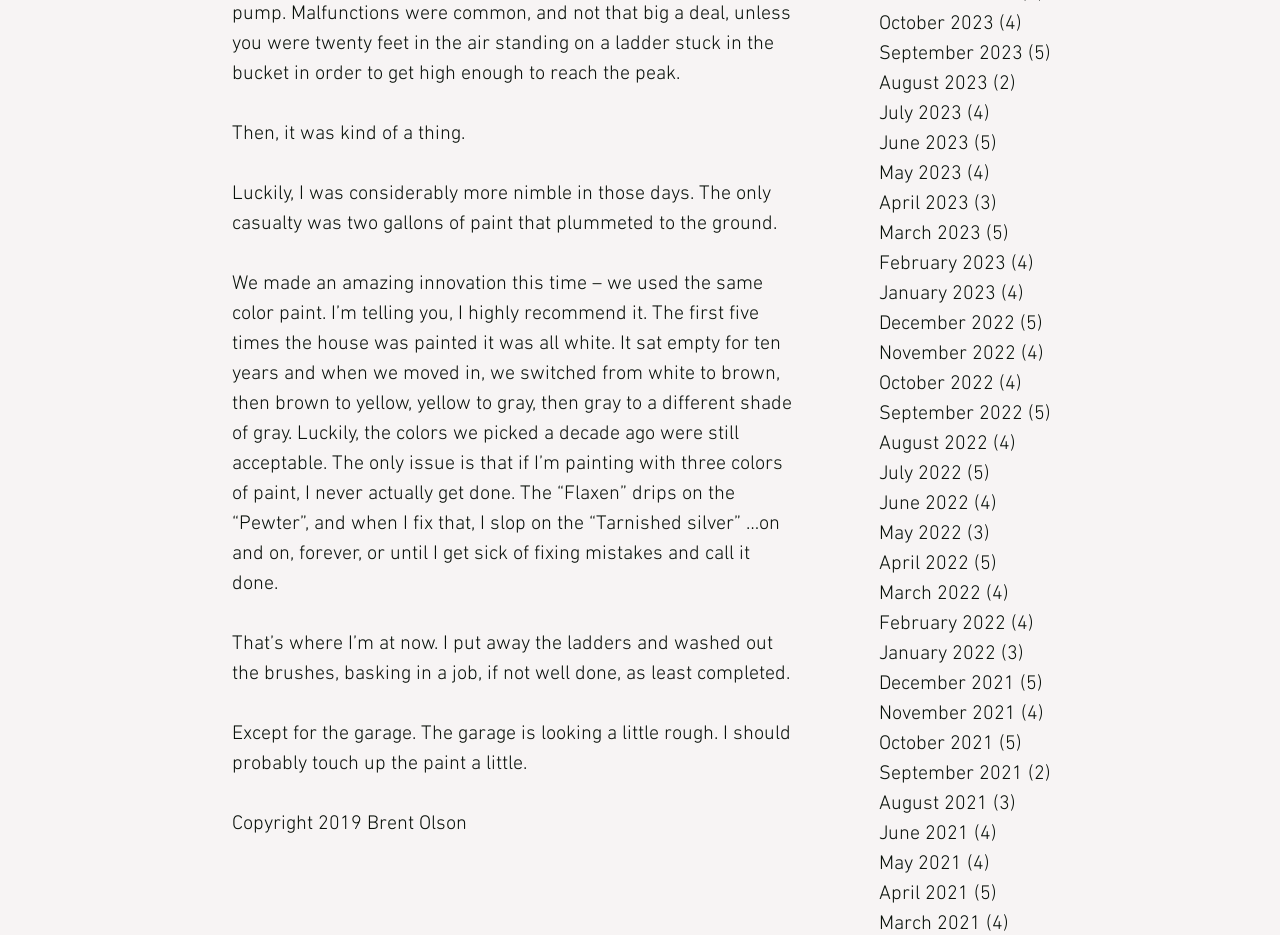Determine the bounding box coordinates of the area to click in order to meet this instruction: "Check the copyright information".

[0.181, 0.868, 0.365, 0.894]